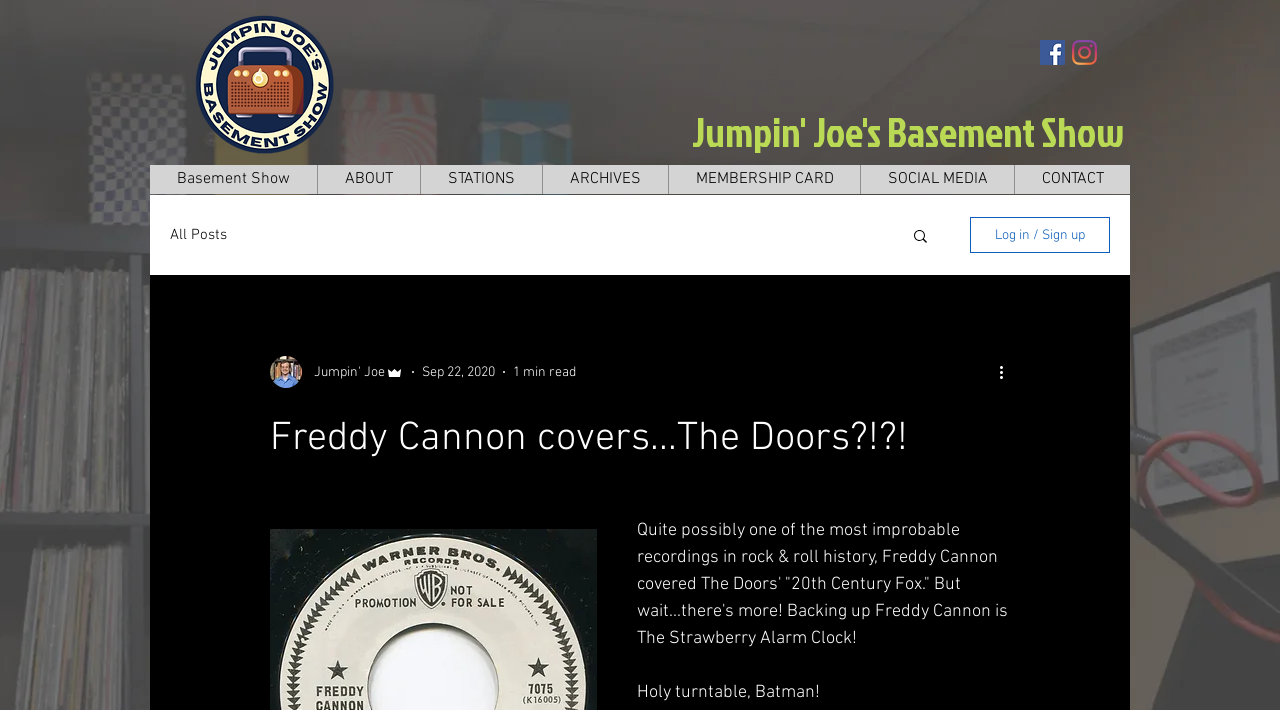Identify the main heading from the webpage and provide its text content.

Freddy Cannon covers...The Doors?!?!